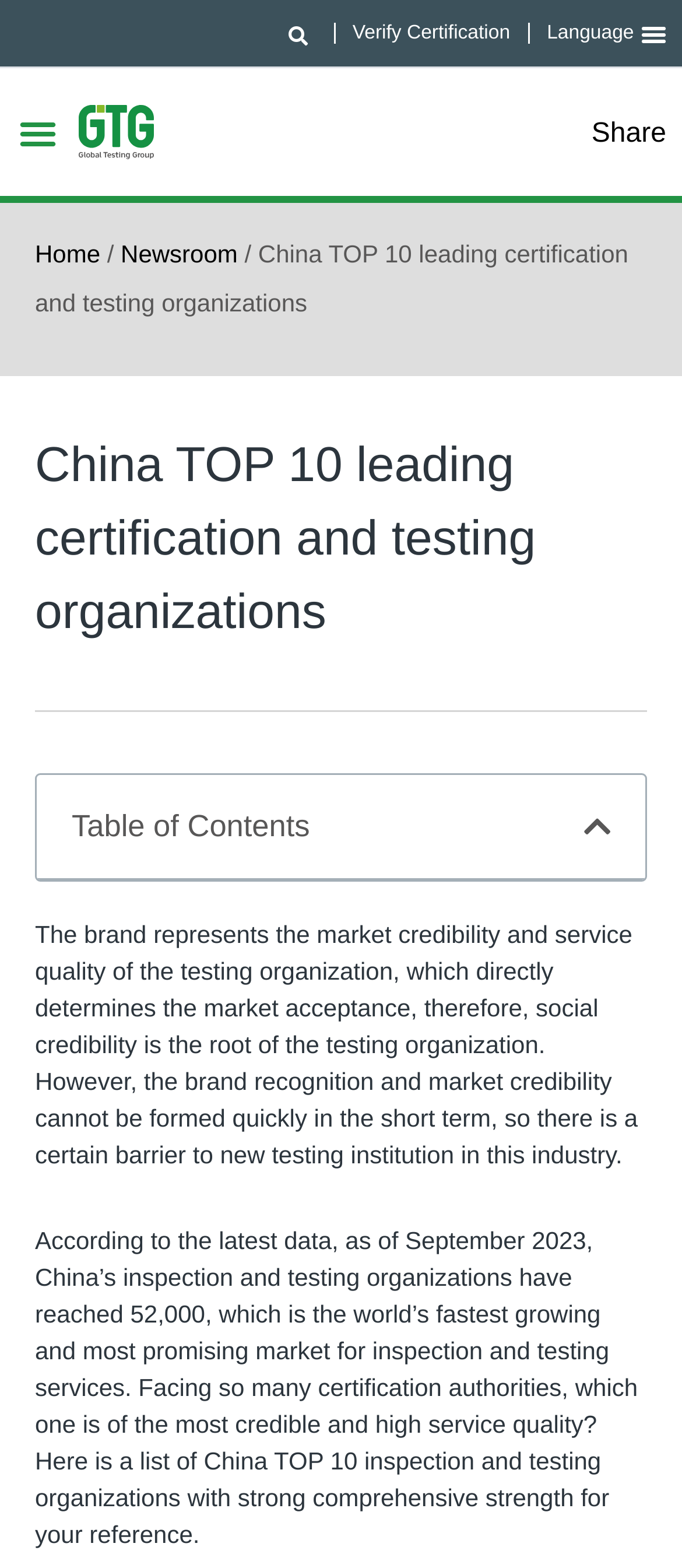Can you extract the headline from the webpage for me?

China TOP 10 leading certification and testing organizations